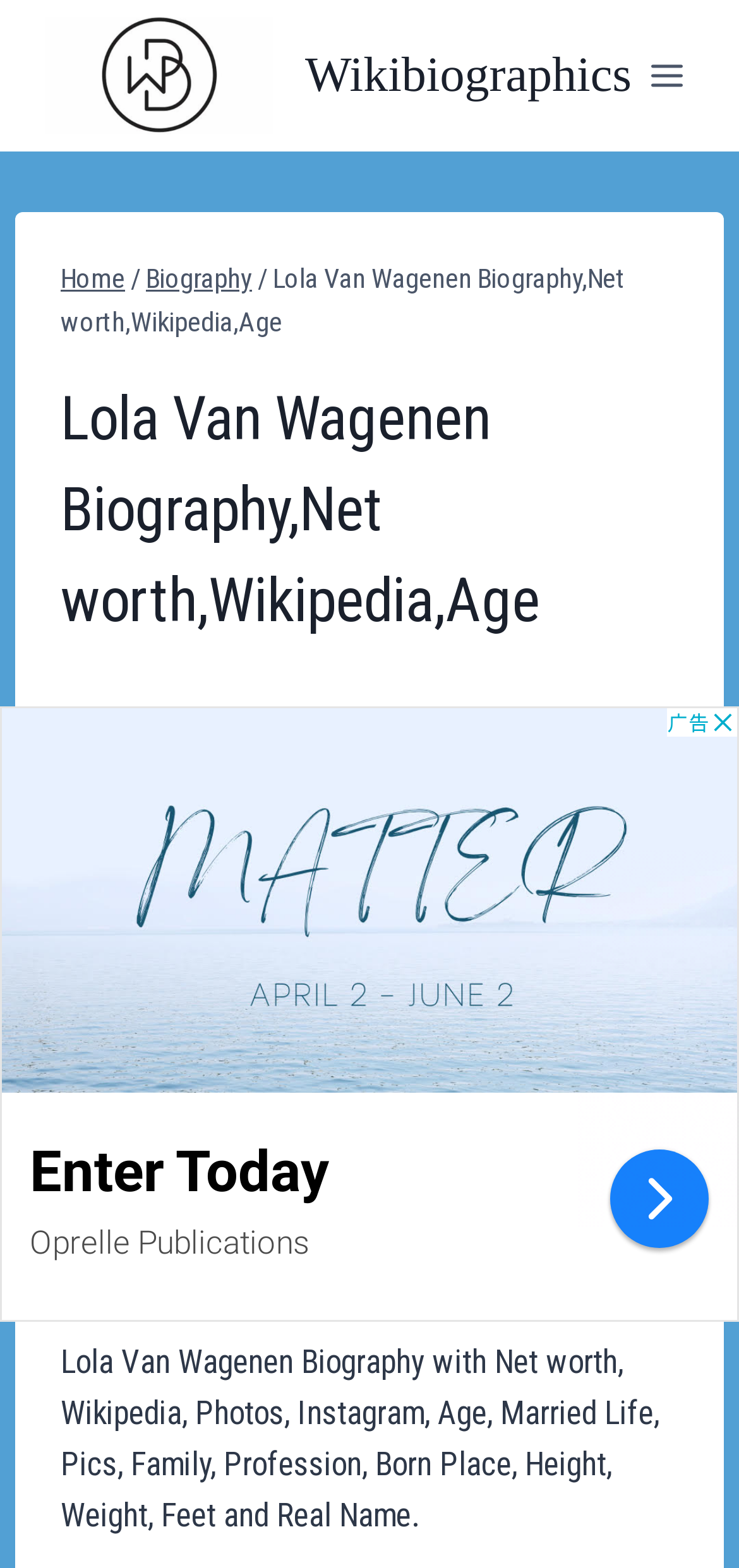Give a one-word or short phrase answer to this question: 
What is the layout of the webpage?

Header, navigation, content, and advertisement